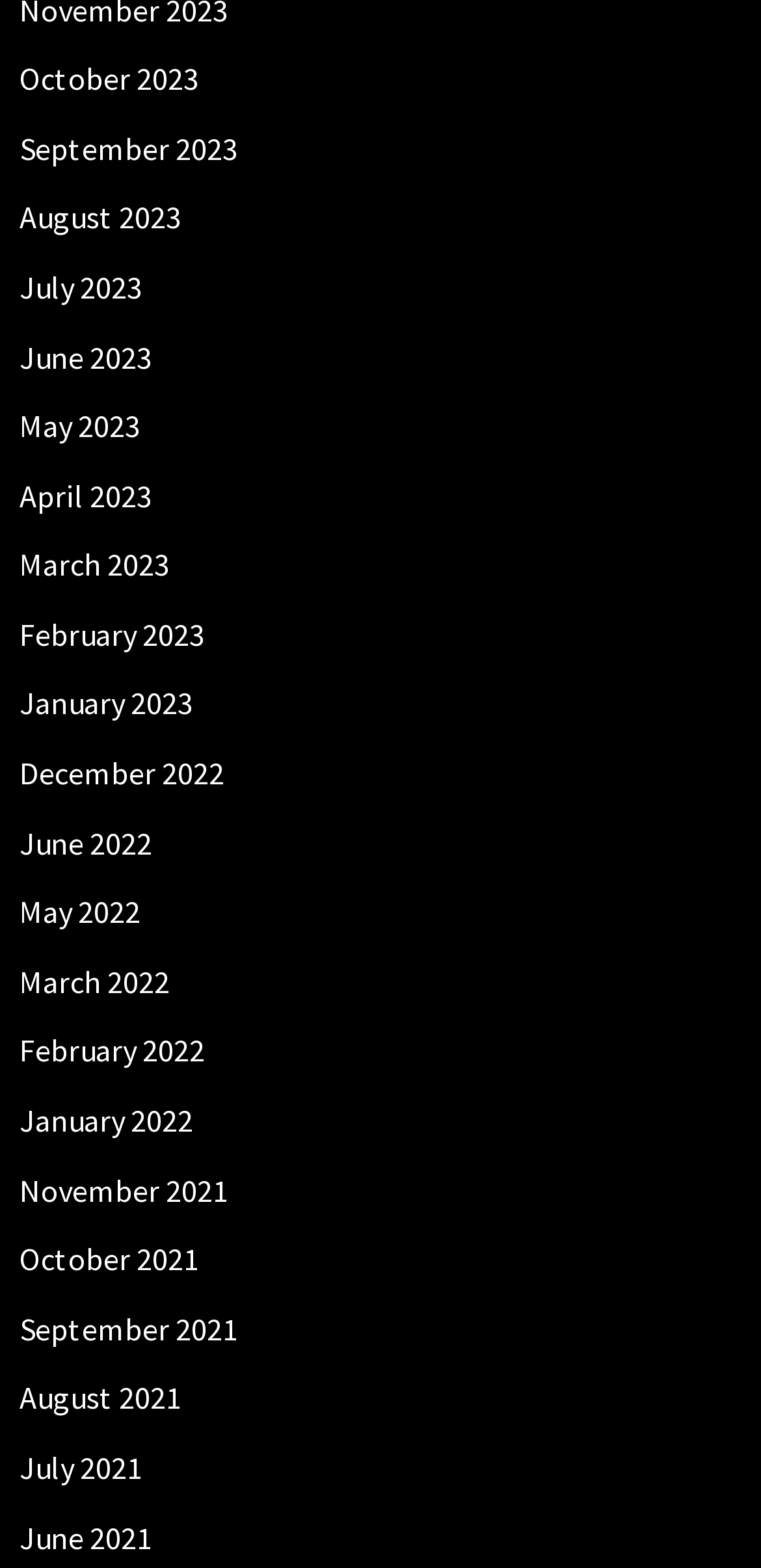Please mark the bounding box coordinates of the area that should be clicked to carry out the instruction: "view October 2023".

[0.026, 0.038, 0.262, 0.062]